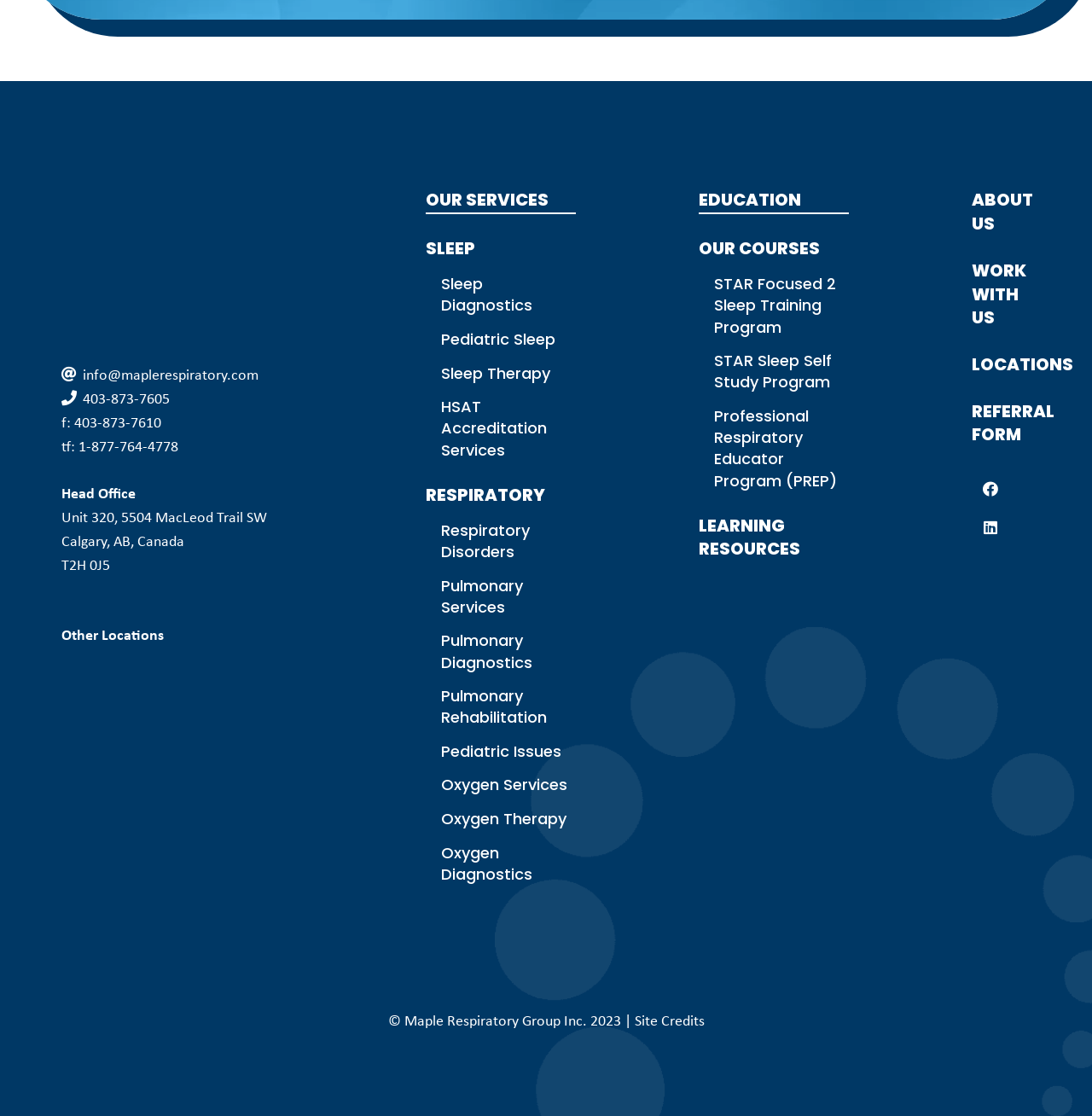Highlight the bounding box coordinates of the region I should click on to meet the following instruction: "Contact us through email".

[0.056, 0.326, 0.237, 0.344]